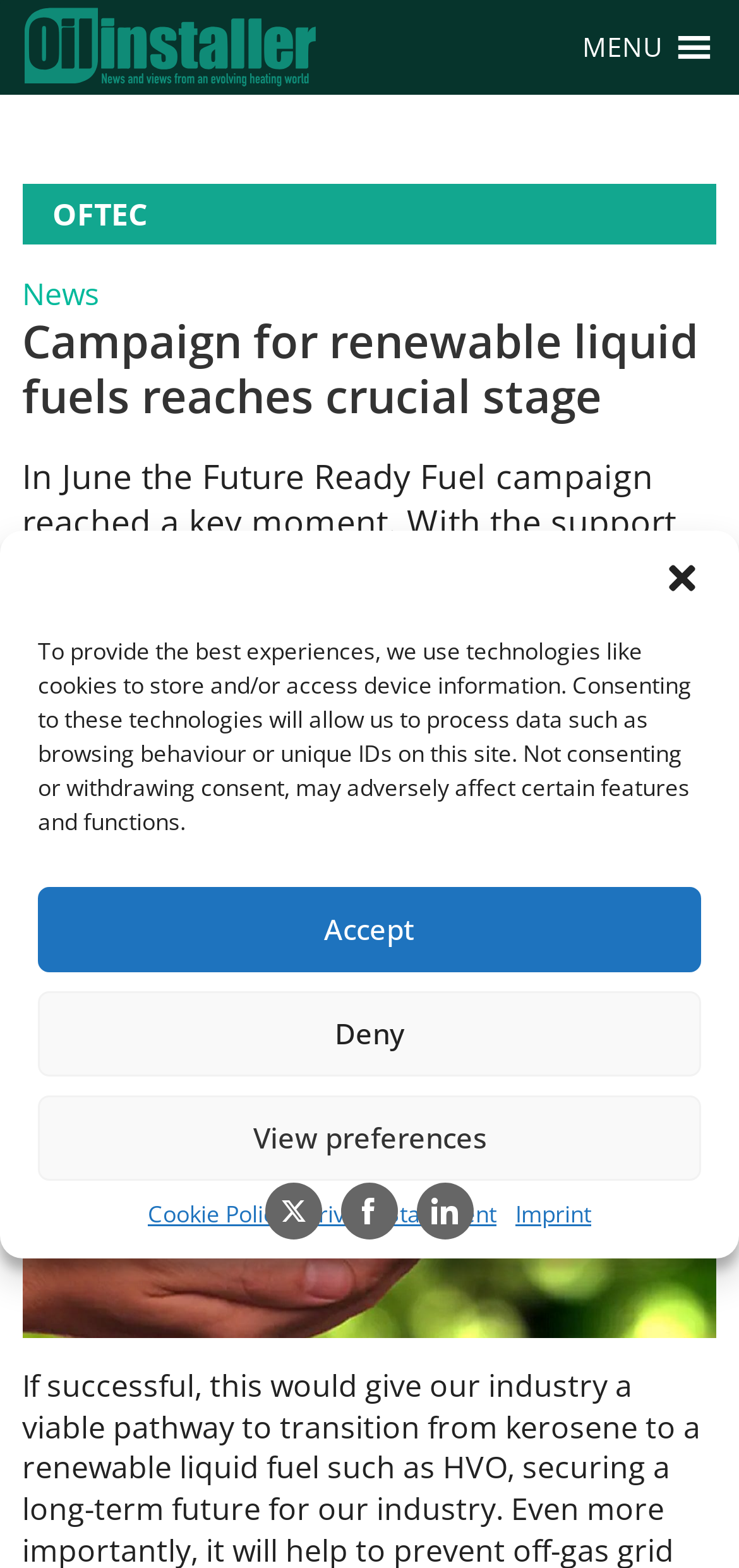What is the date of the news article?
Please provide a single word or phrase in response based on the screenshot.

4 September 2023